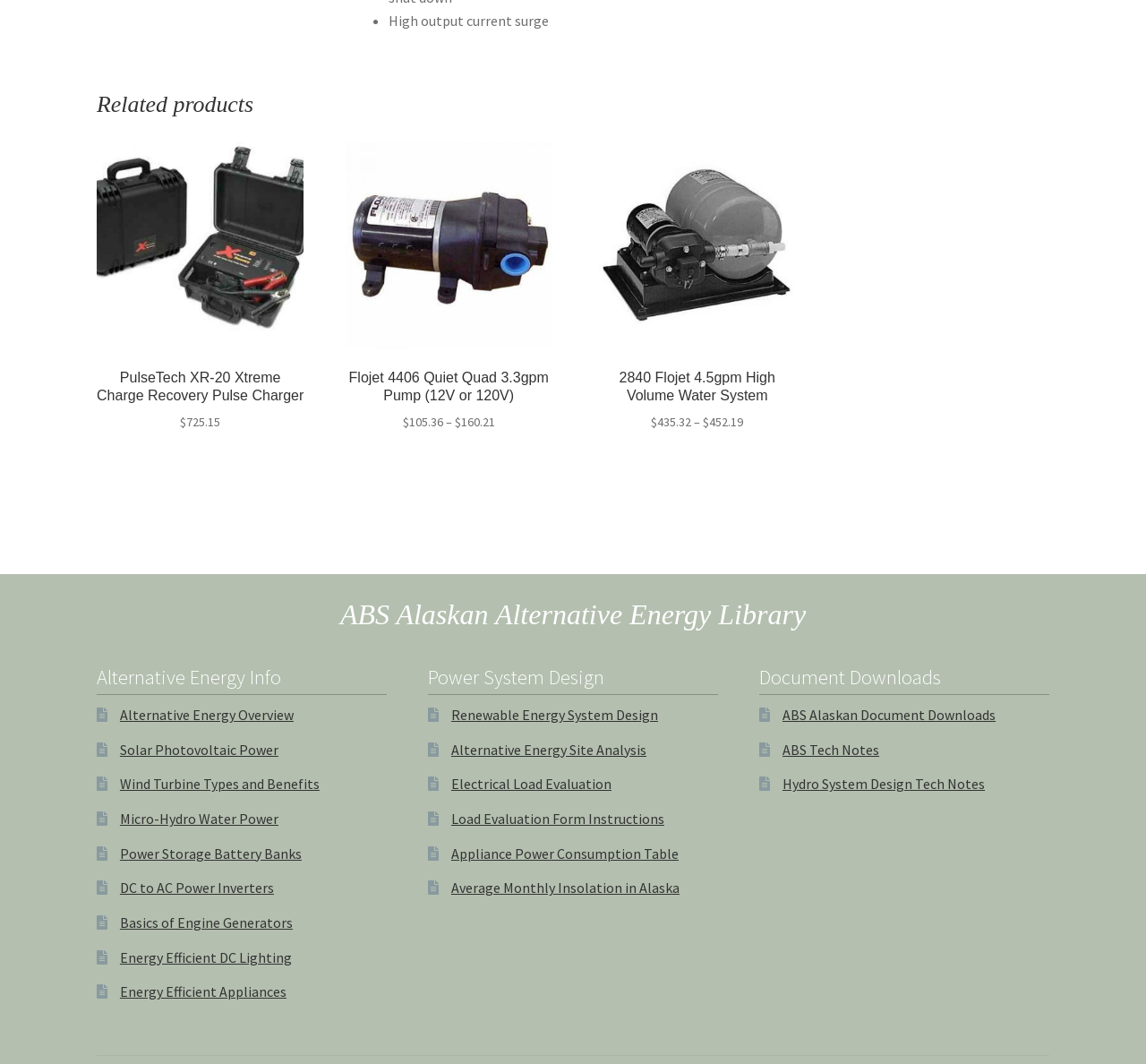Please respond to the question using a single word or phrase:
What is the price range of the 'Flojet 4406 Quiet Quad 3.3gpm Pump (12V or 120V)' product?

$105.36 – $160.21